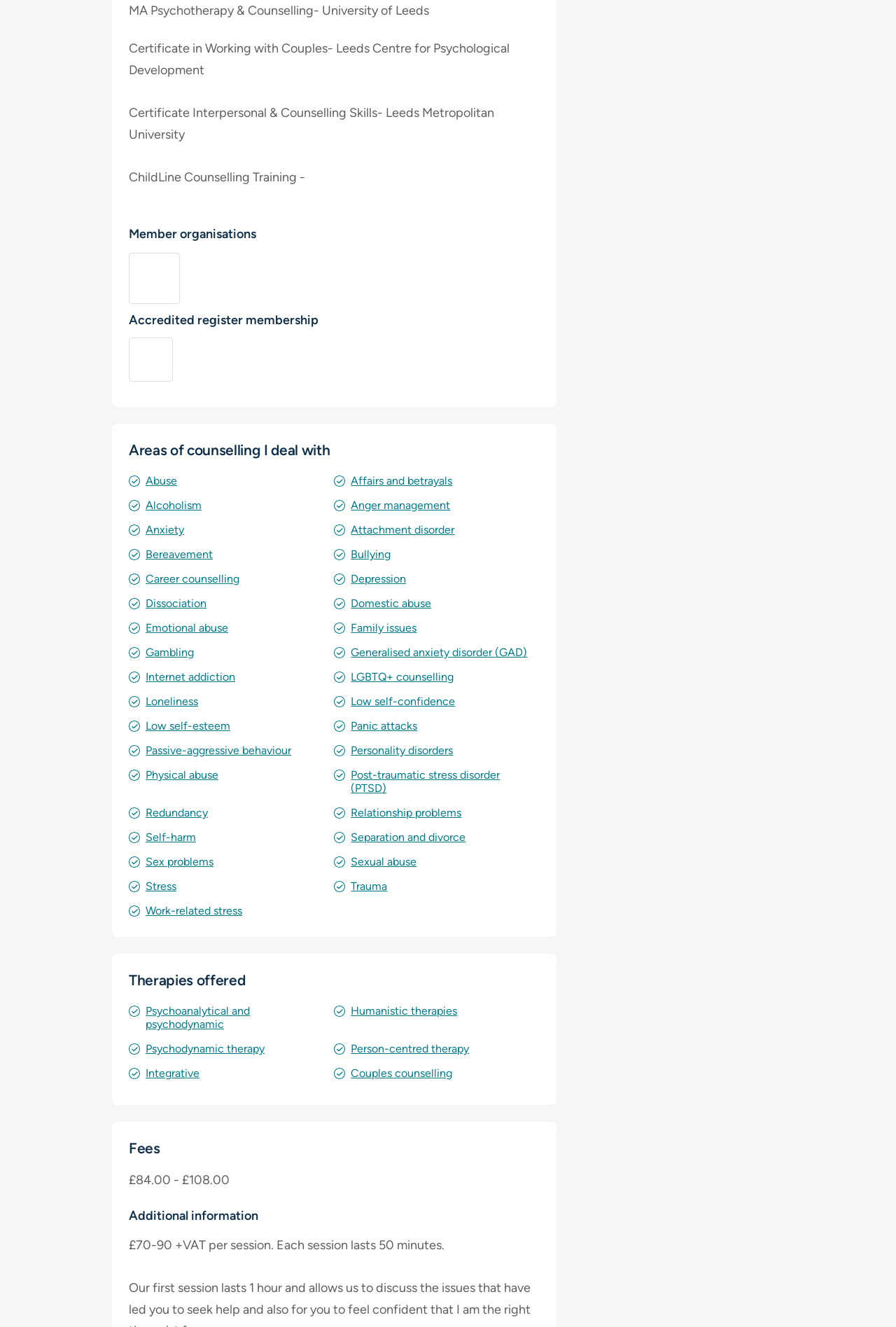Predict the bounding box of the UI element based on the description: "@rop". The coordinates should be four float numbers between 0 and 1, formatted as [left, top, right, bottom].

None